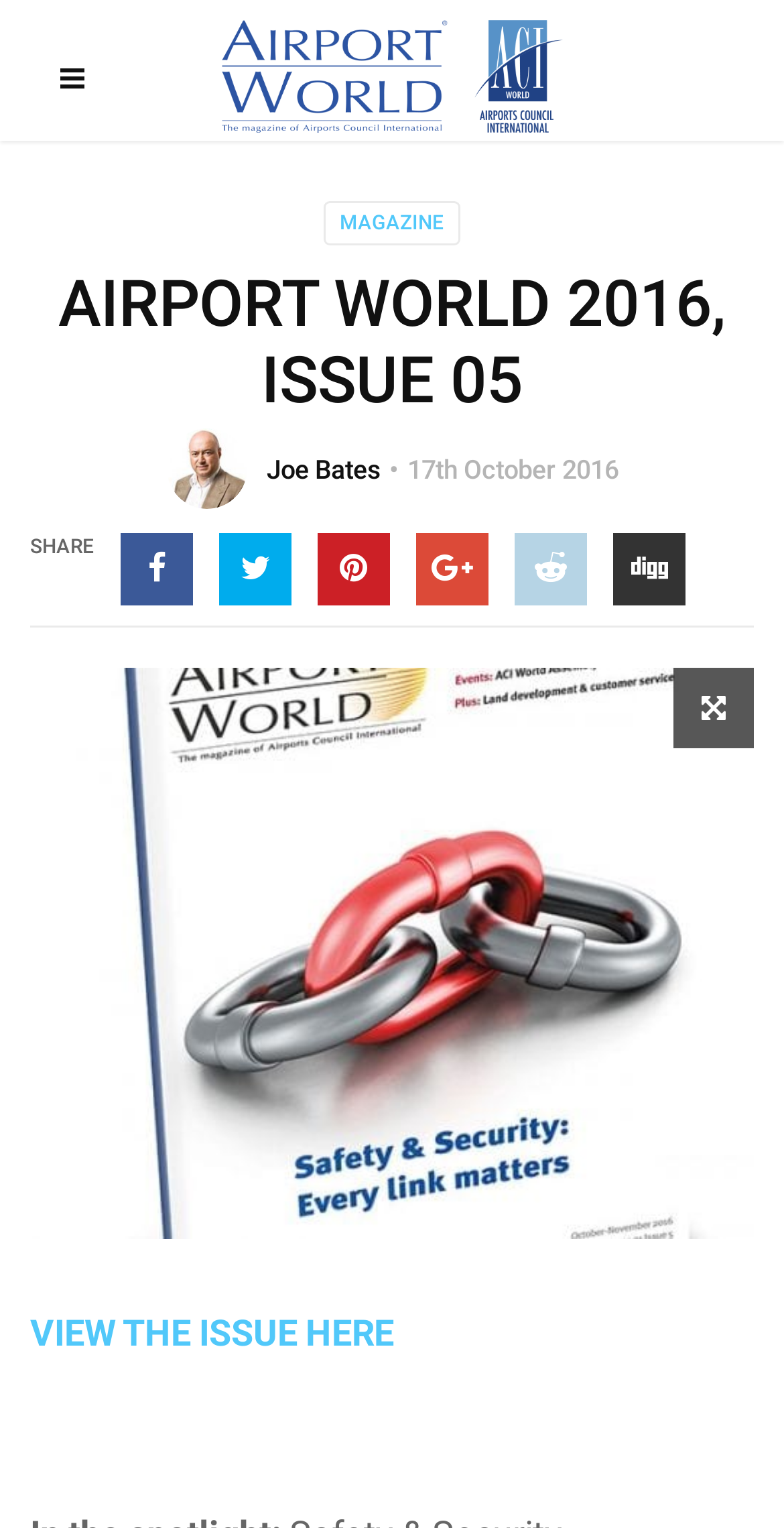Who is the author of the article?
Look at the image and respond with a single word or a short phrase.

Joe Bates